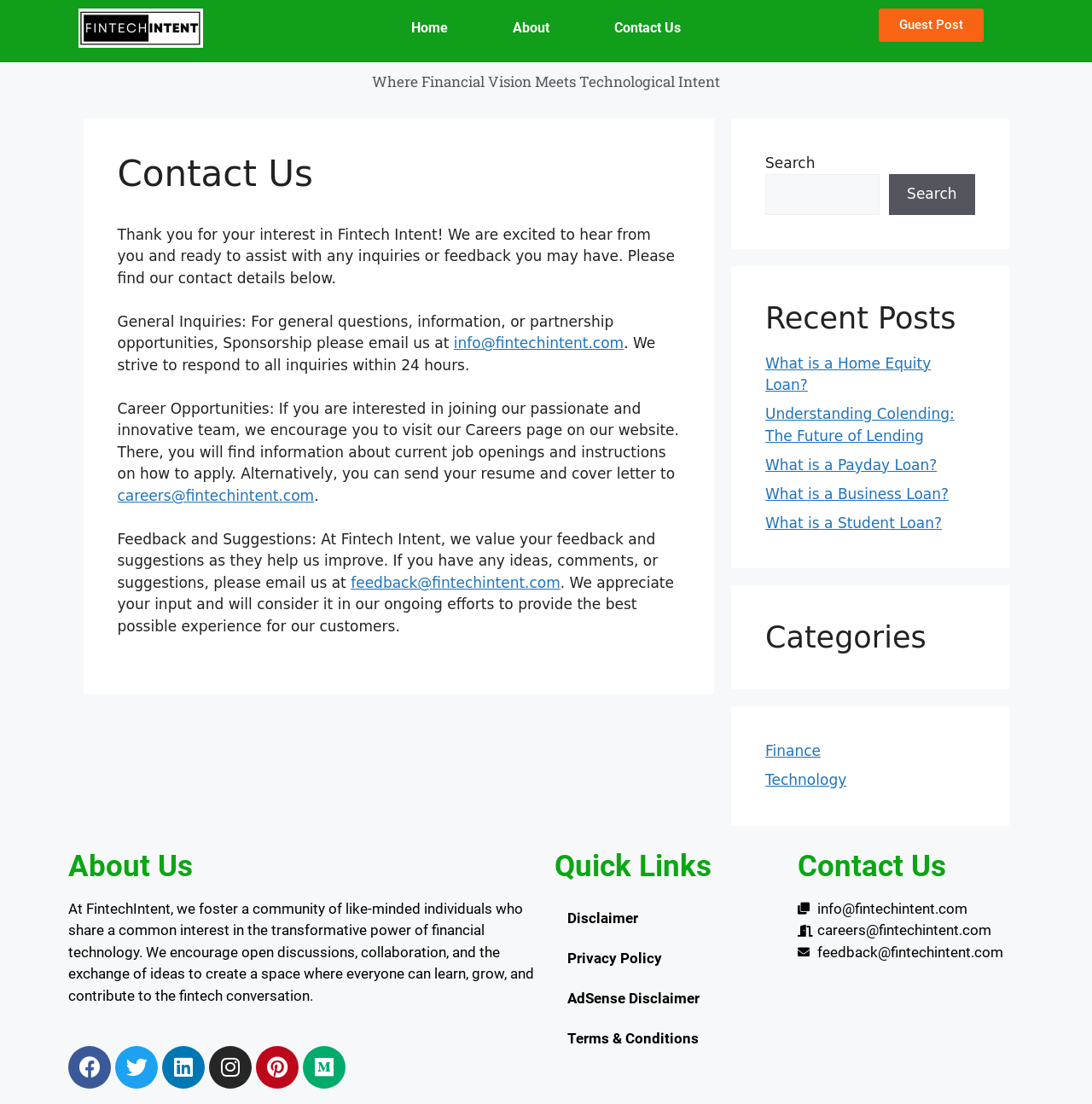From the webpage screenshot, predict the bounding box of the UI element that matches this description: "Business".

None